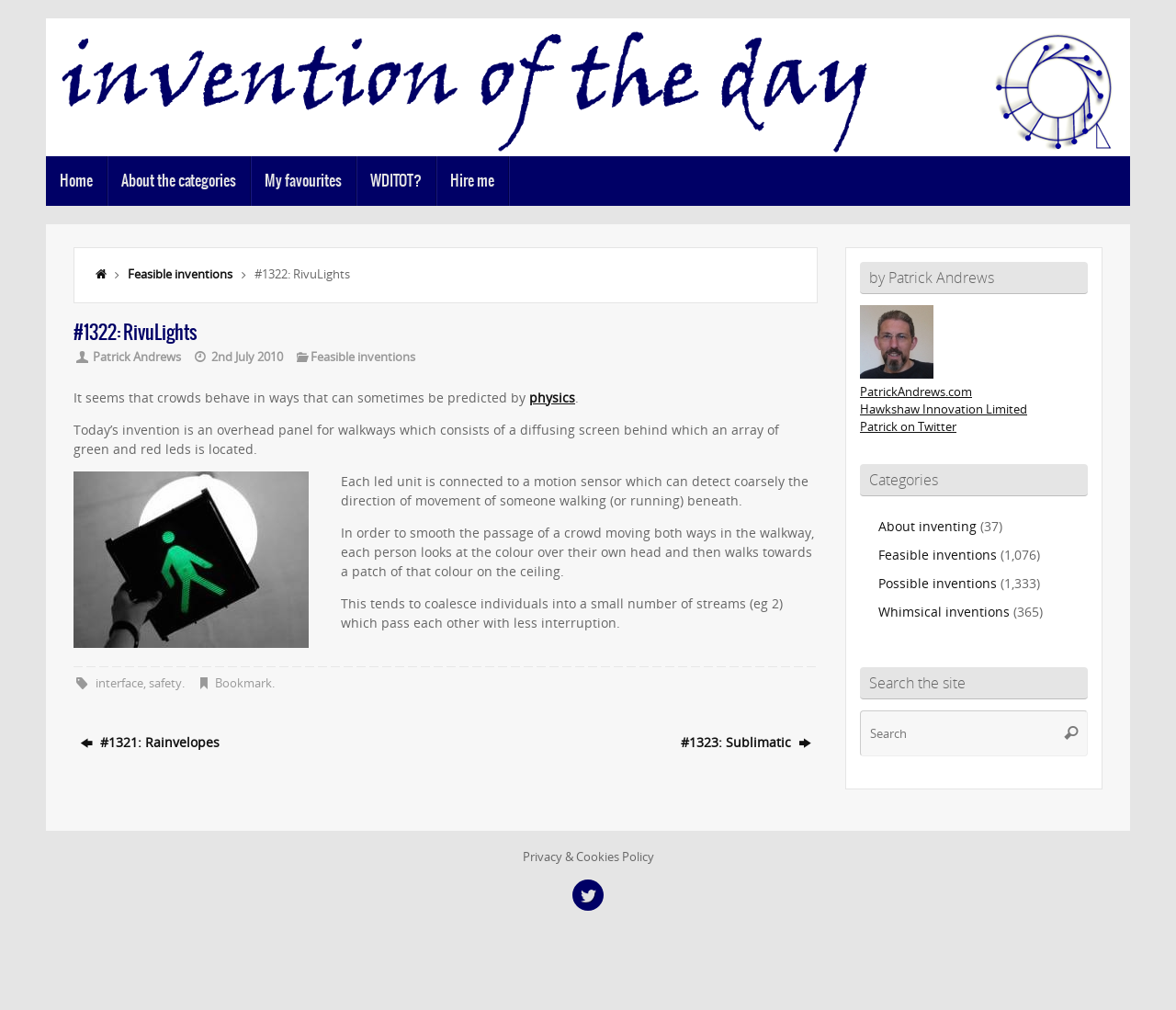Give a detailed account of the webpage's layout and content.

This webpage is about an invention of the day, specifically RivuLights, which is an overhead panel for walkways that uses a diffusing screen and LEDs to guide people's movement. The page has a header section with a logo and navigation links, including "Home", "About the categories", "My favourites", "WDITOT?", and "Hire me". 

Below the header, there is a main content section that displays the invention's title, "#1322: RivuLights", and its author, "Patrick Andrews". The invention's description is divided into several paragraphs, explaining how the system works, including the use of motion sensors and LEDs to guide people's movement. 

On the right side of the main content section, there are links to related inventions, including "#1321: Rainvelopes" and "#1323: Sublimatic". 

At the bottom of the page, there is a footer section that displays tags related to the invention, including "interface", "safety", and a "Bookmark the permalink" link. 

On the right side of the footer, there are links to the author's website, Twitter account, and other related websites. There is also a search bar that allows users to search the site. 

Throughout the page, there are several images, including the invention's logo, the author's logo, and a Twitter icon.